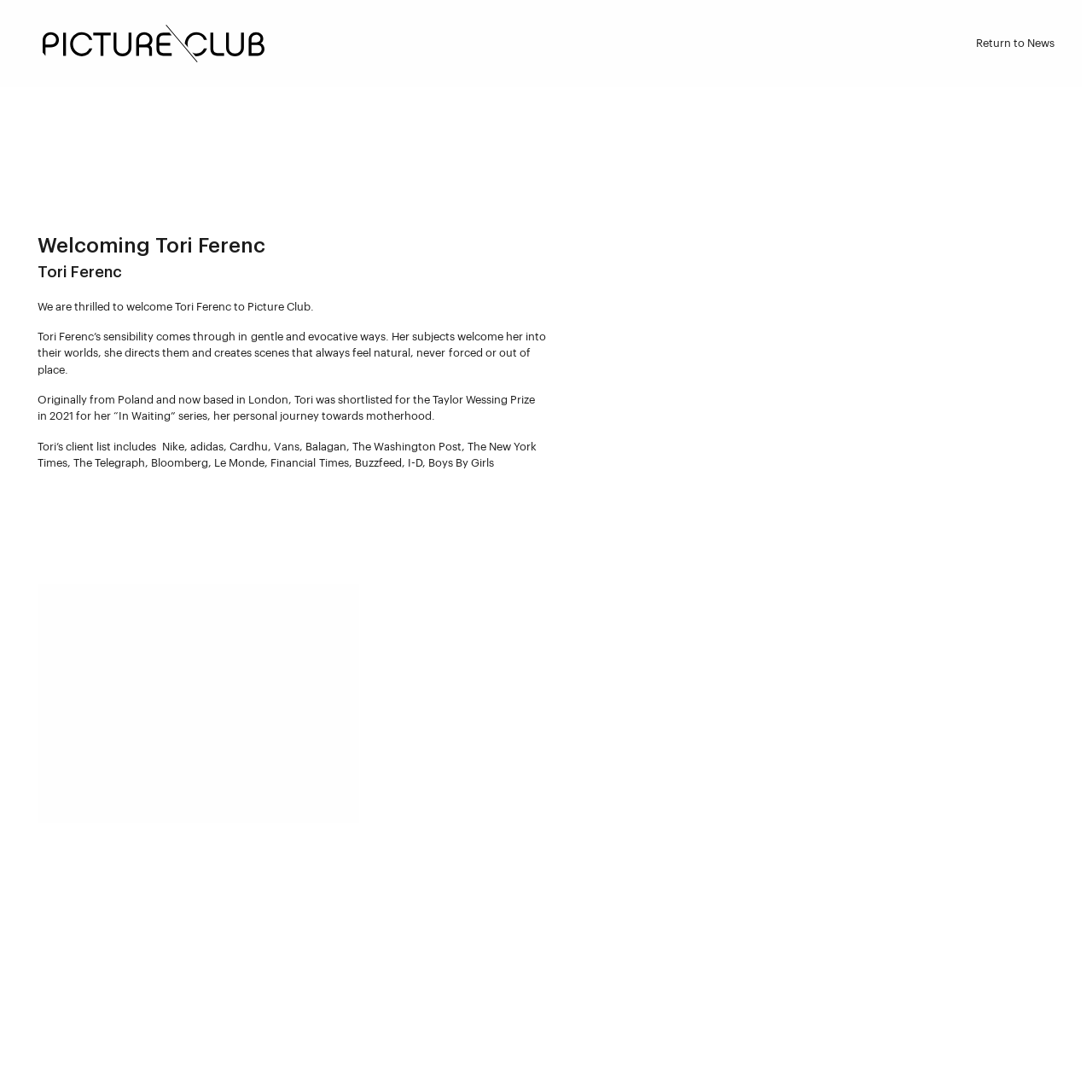Give a concise answer of one word or phrase to the question: 
What is the name of the prize Tori was shortlisted for?

Taylor Wessing Prize